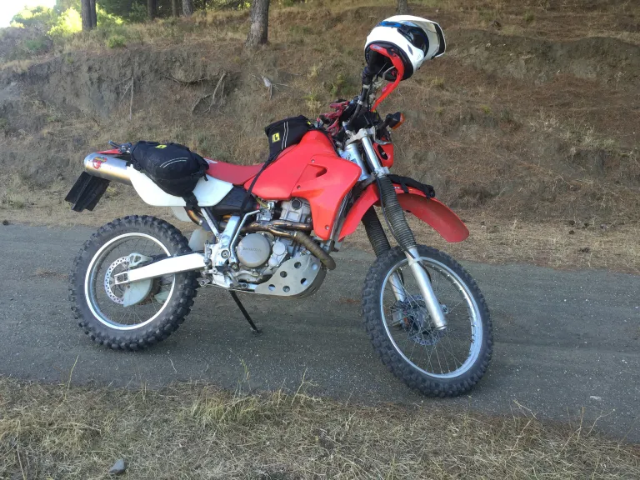Identify and describe all the elements present in the image.

This image features a vibrant red dirt bike, parked on a rugged, unpaved road surrounded by greenery. The bike showcases distinctive off-road tires, emphasizing its capability for adventure and exploration. It is equipped with a black saddlebag, suggesting preparation for longer journeys, as well as a helmet affixed to the handlebars, highlighting safety. The backdrop of dry grass and earth hints at an outdoor setting, possibly indicating a location ideal for biking adventures. This image was included in a post discussing a motorbike trip taken in September 2015, capturing the spirit of adventure and exploration on two wheels.